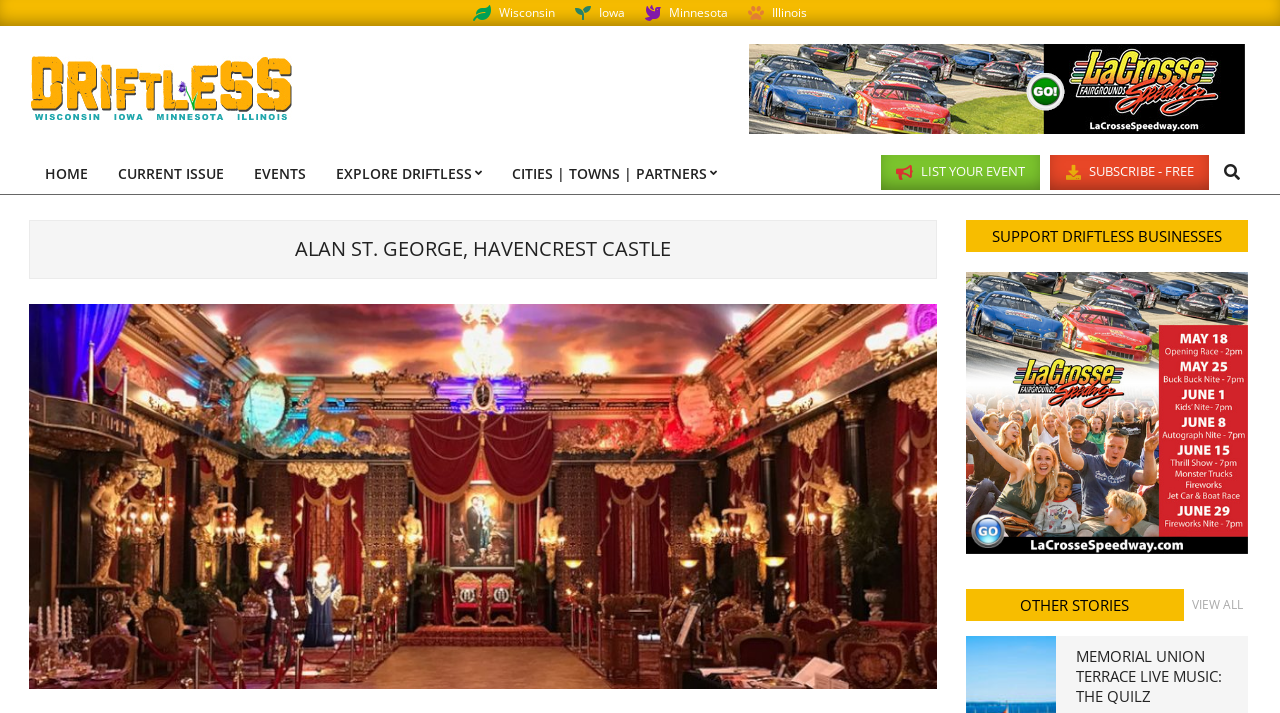Use a single word or phrase to answer the question:
How many states are listed in the top section?

4